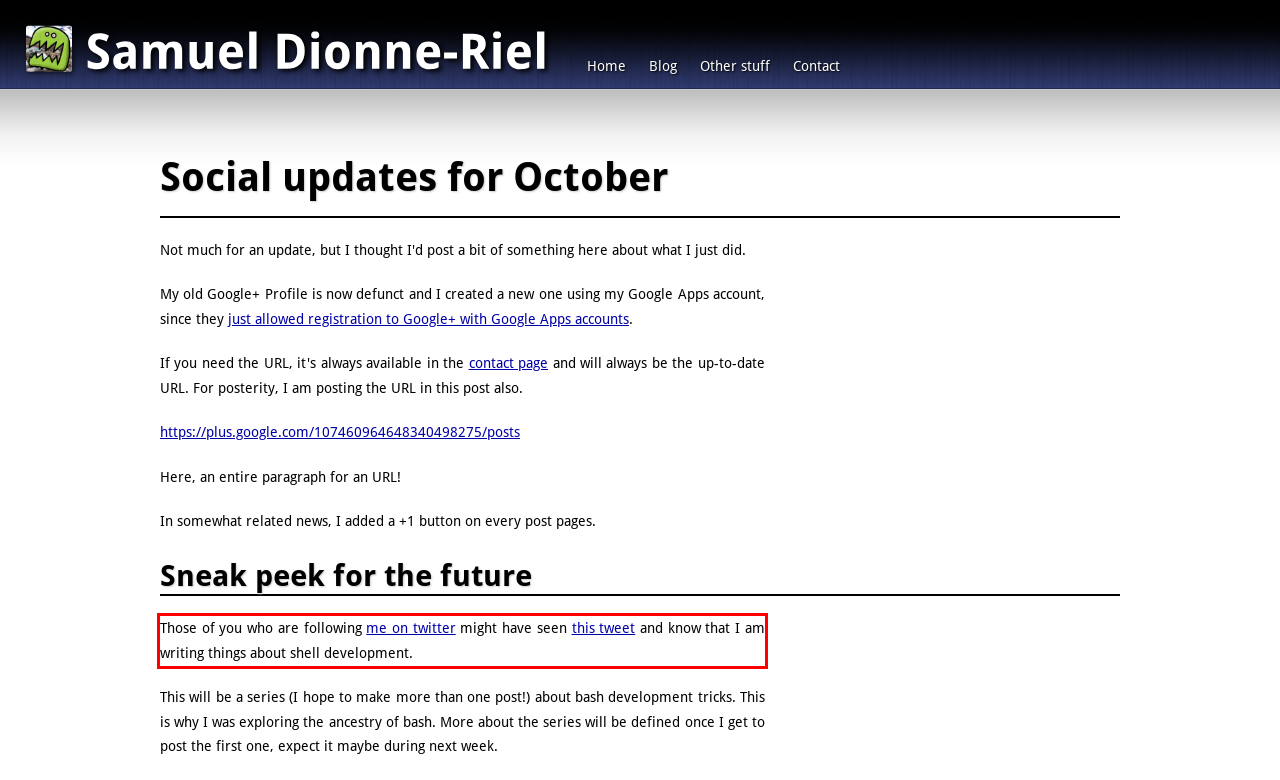Observe the screenshot of the webpage, locate the red bounding box, and extract the text content within it.

Those of you who are following me on twitter might have seen this tweet and know that I am writing things about shell development.